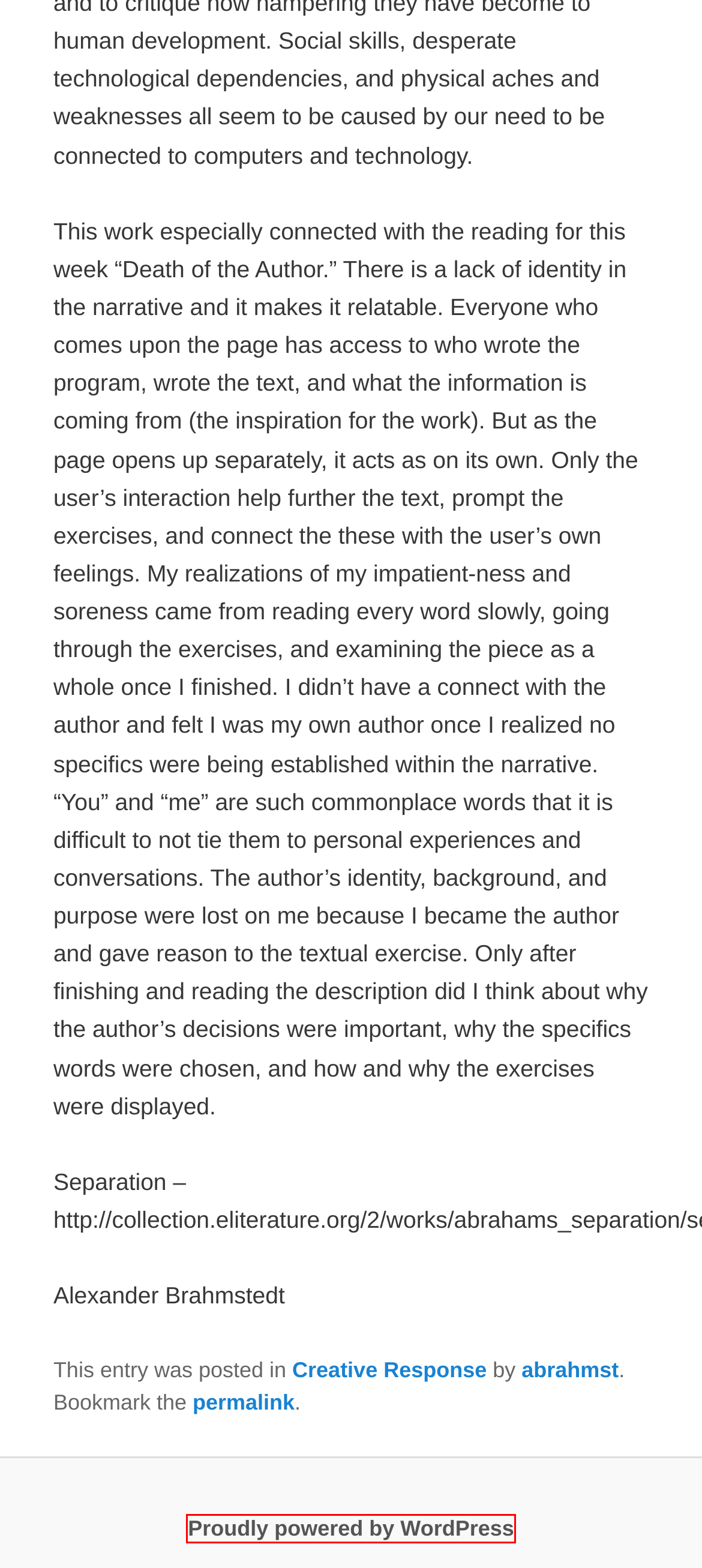Provided is a screenshot of a webpage with a red bounding box around an element. Select the most accurate webpage description for the page that appears after clicking the highlighted element. Here are the candidates:
A. Digital Rhetoric and New Media | ENGH 376/508 (Fall 2012)
B. Calendar | Digital Rhetoric and New Media
C. Background | Digital Rhetoric and New Media
D. Creative Response | Digital Rhetoric and New Media
E. abrahmst | Digital Rhetoric and New Media
F. Hypertext in Jackson’s Wunderkrammer | Digital Rhetoric and New Media
G. Narrative-Database Duality | Digital Rhetoric and New Media
H. Blog Tool, Publishing Platform, and CMS – WordPress.org

H